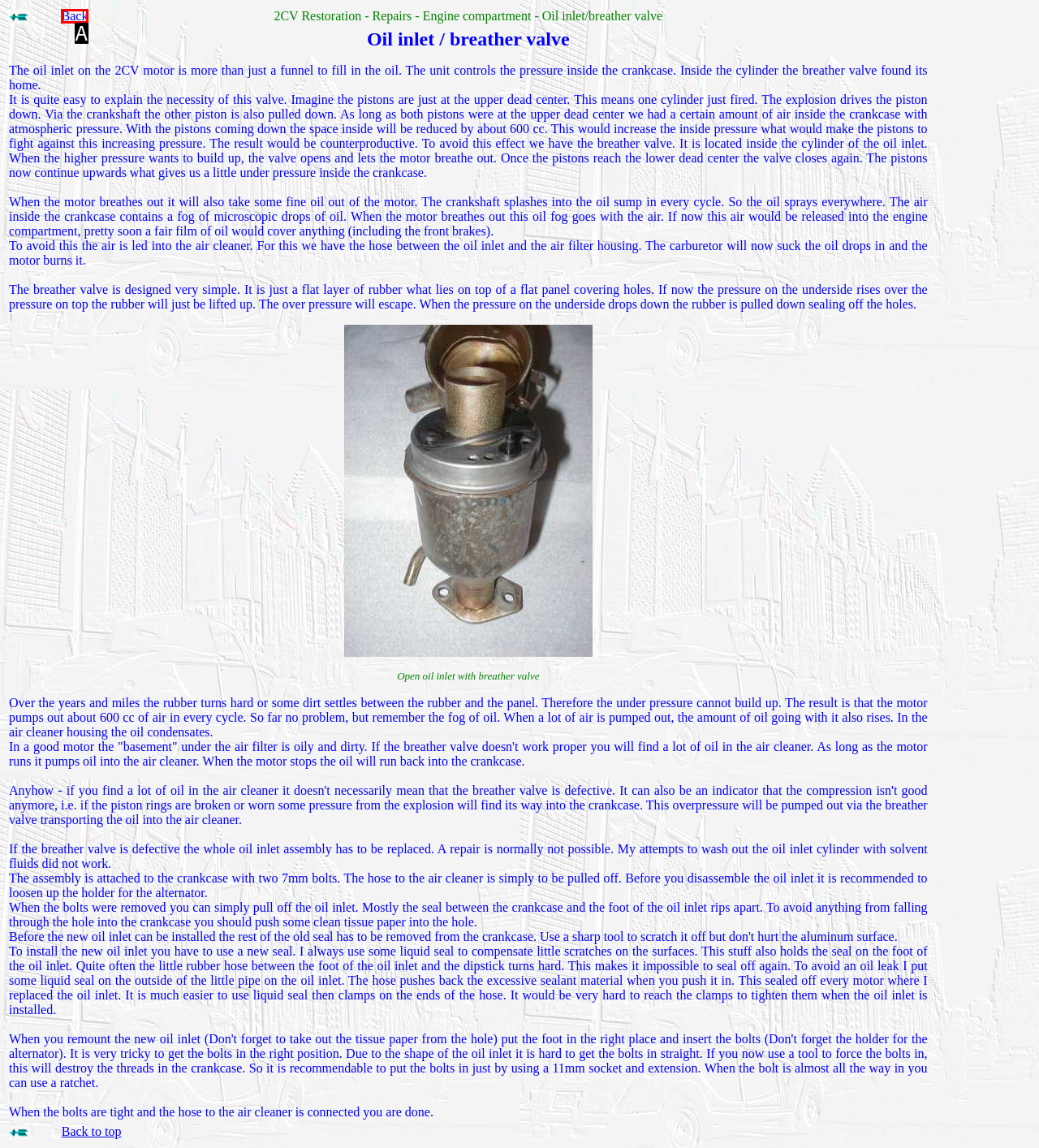Identify the HTML element that corresponds to the description: Back Provide the letter of the matching option directly from the choices.

A